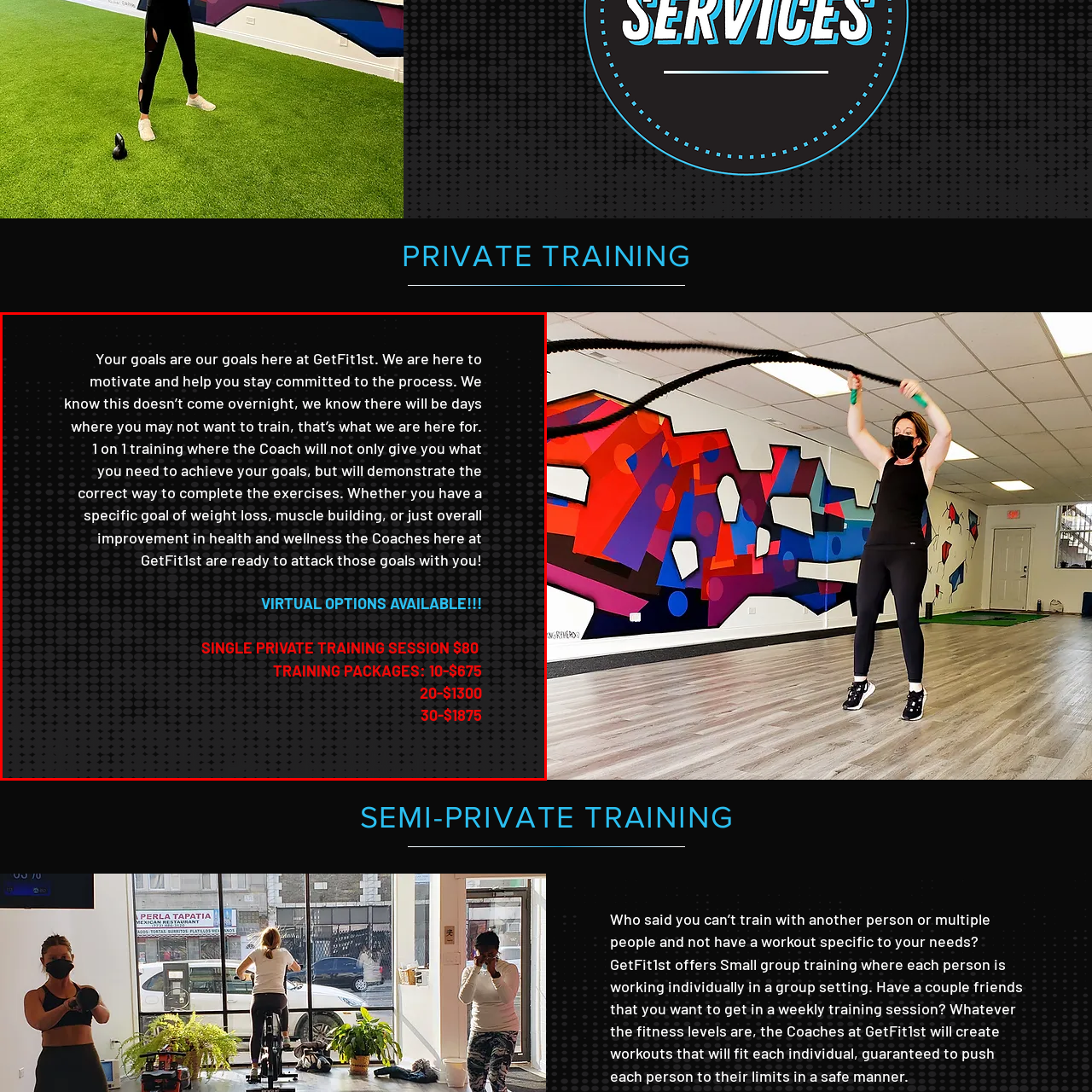Examine the image within the red border and provide a concise answer: Are virtual training options available?

Yes